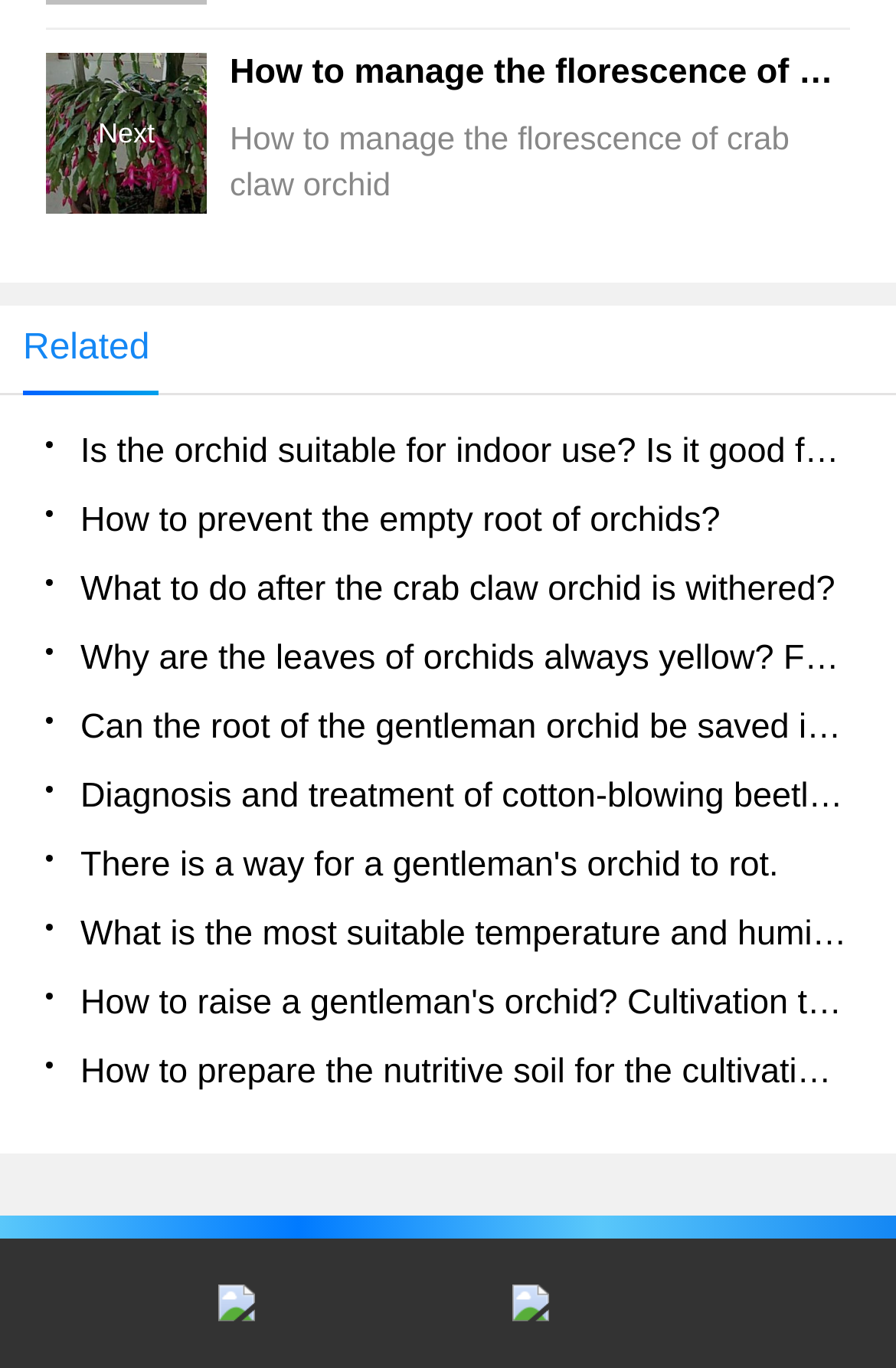What is the main topic of the webpage? Please answer the question using a single word or phrase based on the image.

Orchid care